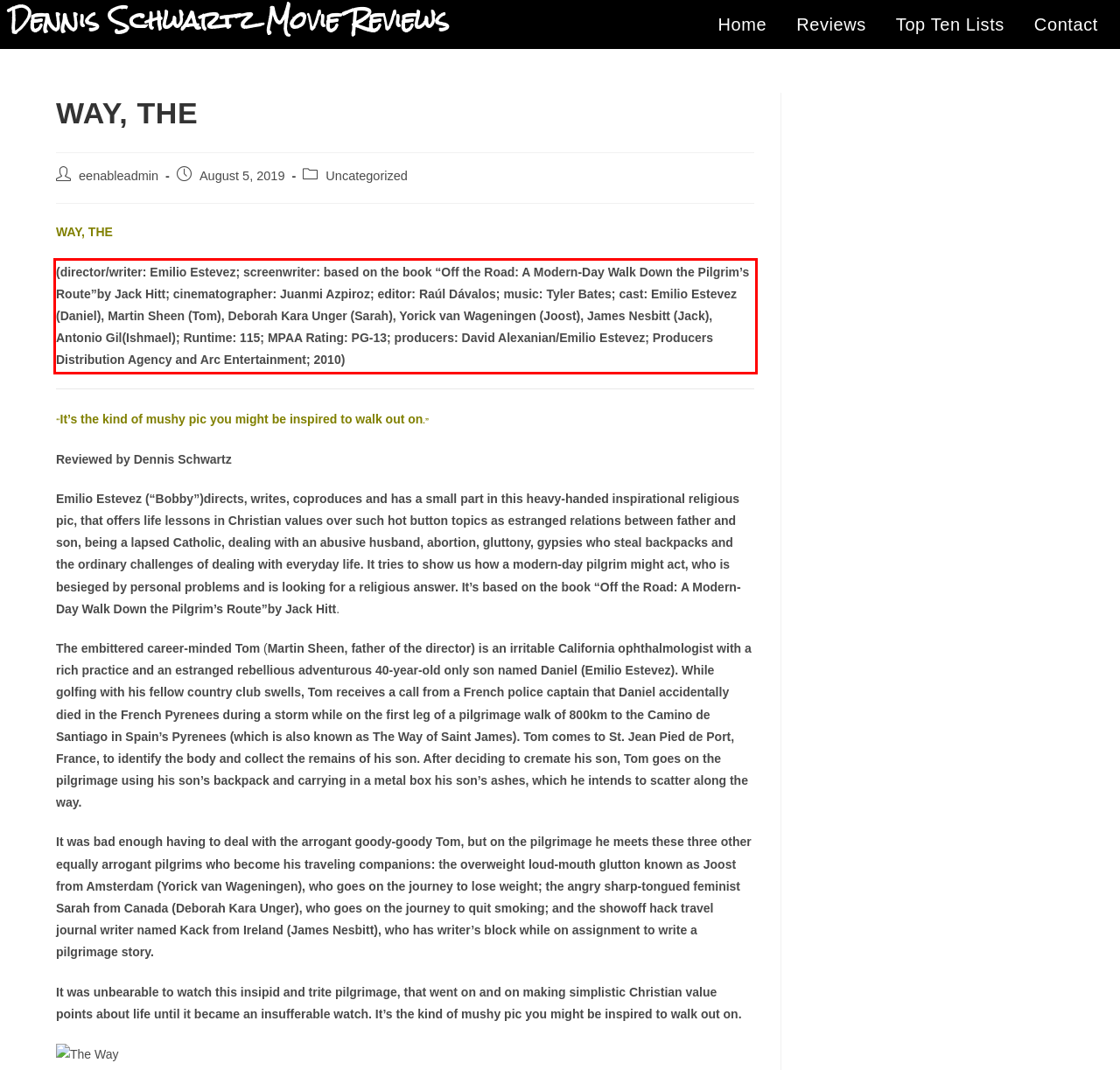Please analyze the screenshot of a webpage and extract the text content within the red bounding box using OCR.

(director/writer: Emilio Estevez; screenwriter: based on the book “Off the Road: A Modern-Day Walk Down the Pilgrim’s Route”by Jack Hitt; cinematographer: Juanmi Azpiroz; editor: Raúl Dávalos; music: Tyler Bates; cast: Emilio Estevez (Daniel), Martin Sheen (Tom), Deborah Kara Unger (Sarah), Yorick van Wageningen (Joost), James Nesbitt (Jack), Antonio Gil(Ishmael); Runtime: 115; MPAA Rating: PG-13; producers: David Alexanian/Emilio Estevez; Producers Distribution Agency and Arc Entertainment; 2010)